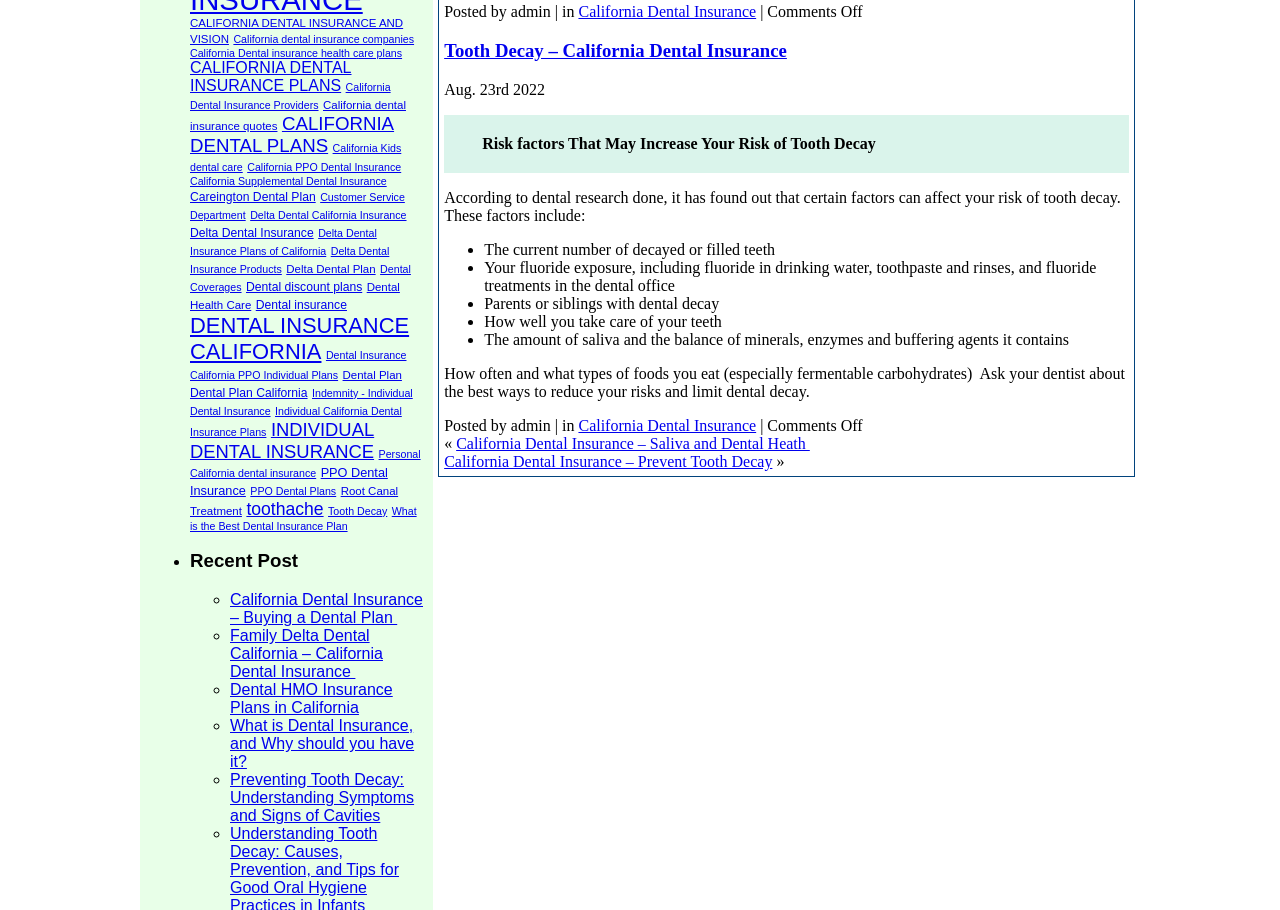Find the bounding box of the element with the following description: "Individual California Dental Insurance Plans". The coordinates must be four float numbers between 0 and 1, formatted as [left, top, right, bottom].

[0.148, 0.445, 0.314, 0.481]